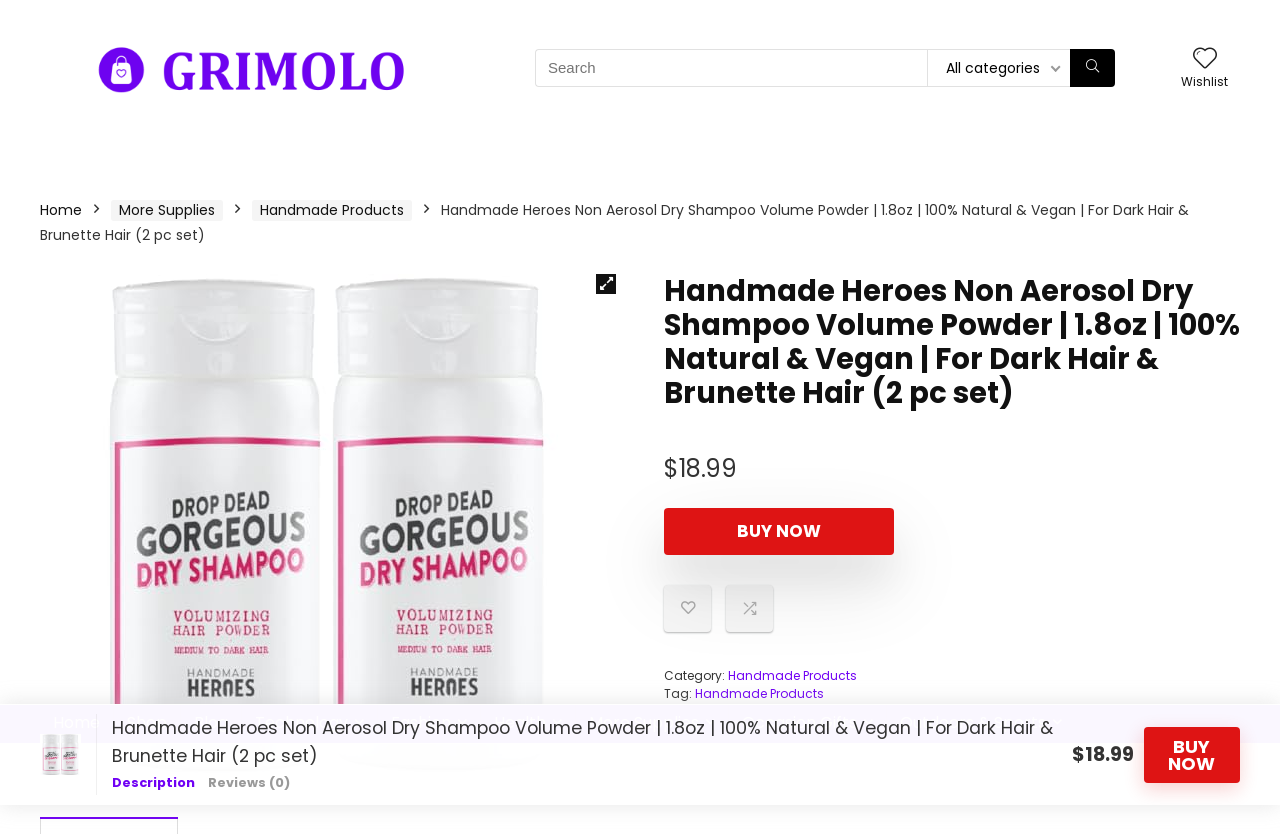Can you find the bounding box coordinates for the element that needs to be clicked to execute this instruction: "view product description"? The coordinates should be given as four float numbers between 0 and 1, i.e., [left, top, right, bottom].

[0.031, 0.138, 0.139, 0.195]